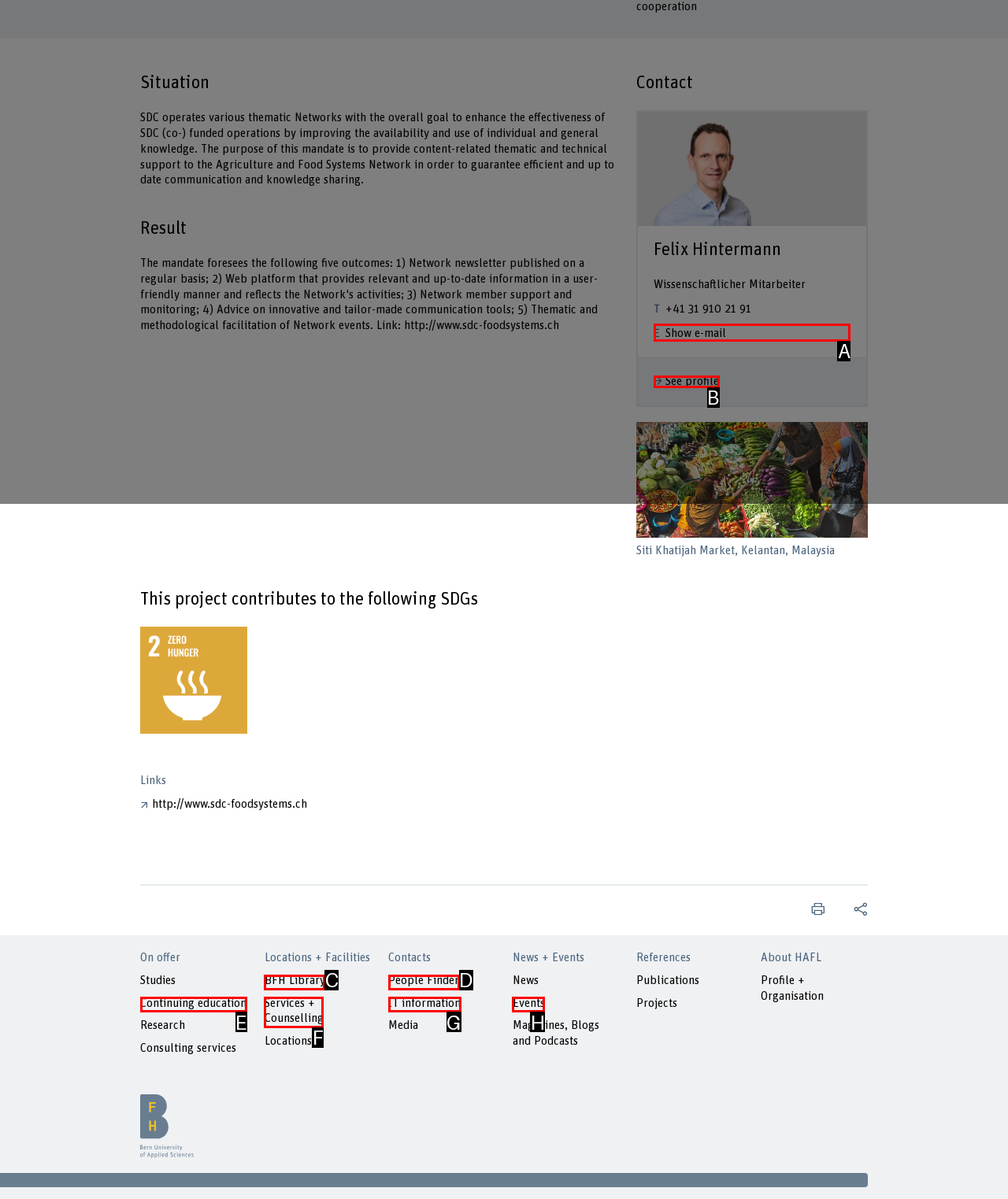Identify the letter of the option that best matches the following description: People Finder. Respond with the letter directly.

D